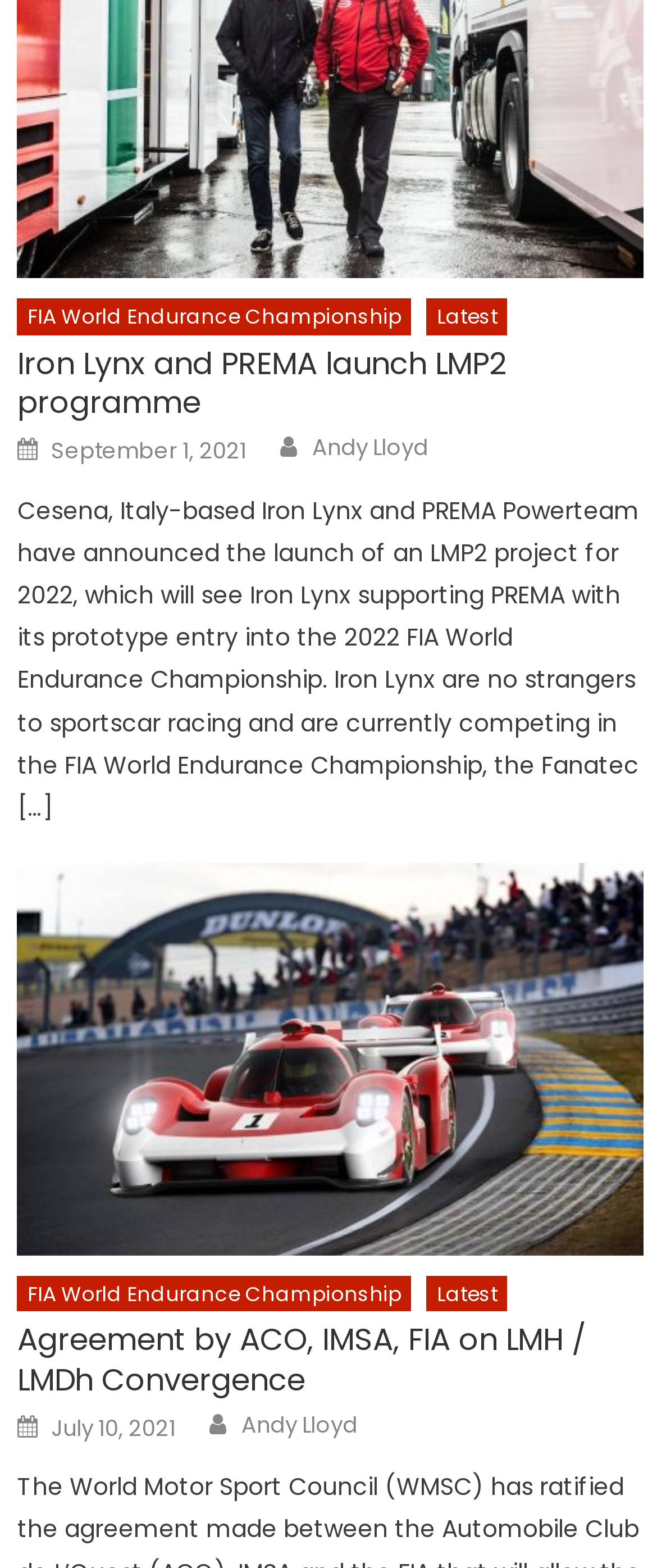Please use the details from the image to answer the following question comprehensively:
What is the name of the championship mentioned?

I found the answer by looking at the links on the webpage, specifically the ones with the text 'FIA World Endurance Championship'. This text appears multiple times, indicating that it's a important topic on the webpage.